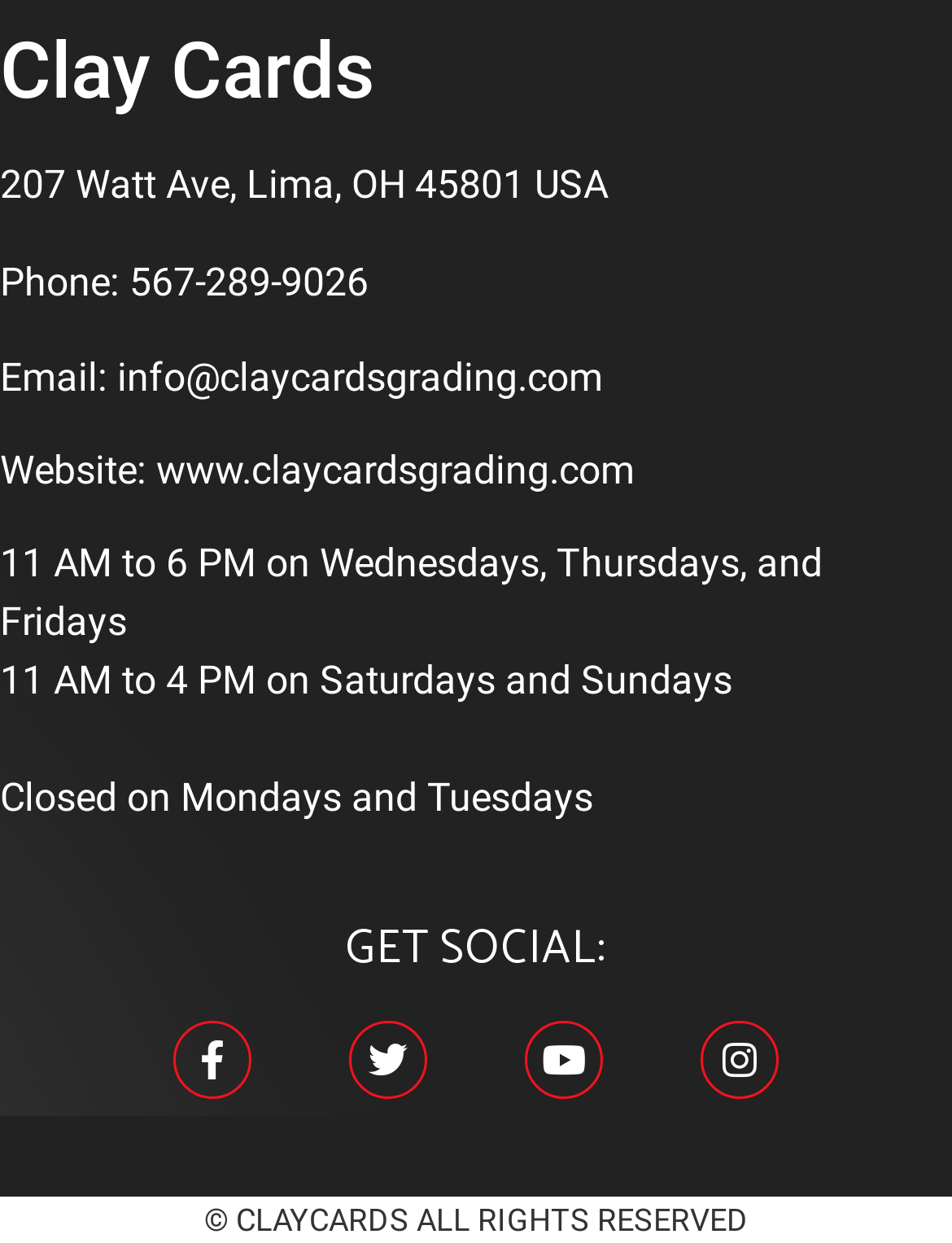Show the bounding box coordinates for the HTML element described as: "Facebook-f".

[0.182, 0.822, 0.264, 0.885]